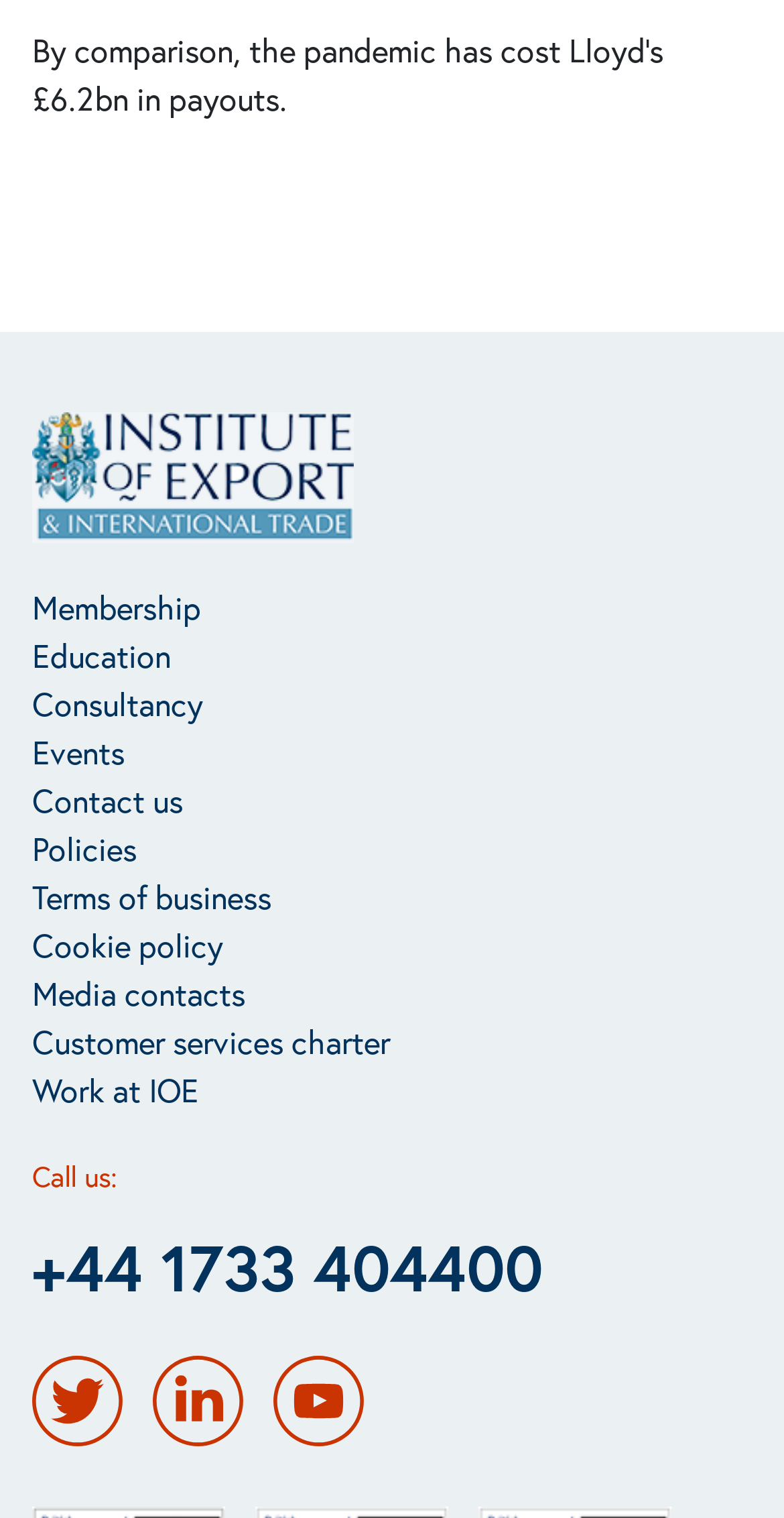What is the logo of the organization?
Based on the image, answer the question with a single word or brief phrase.

IOE Logo